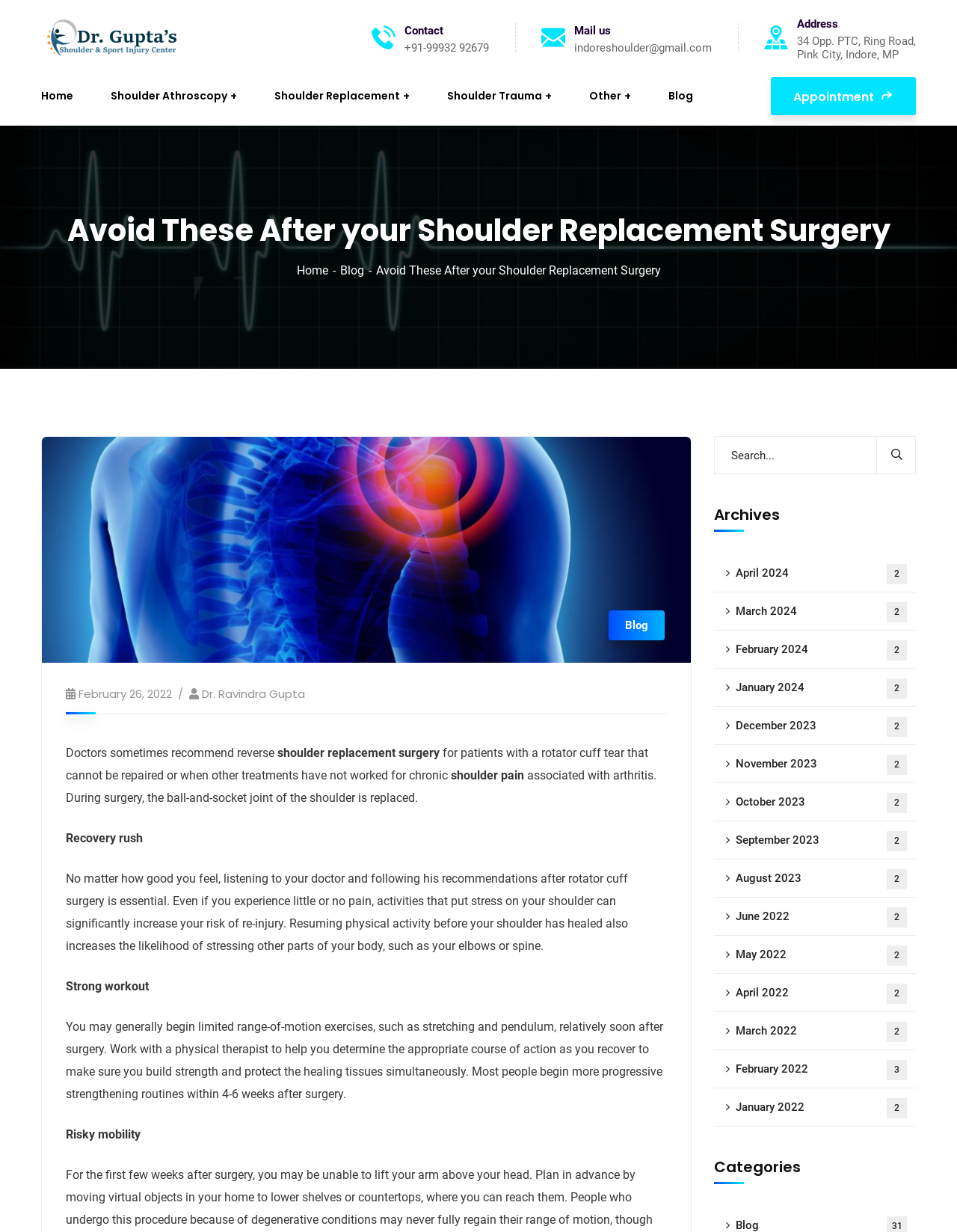Determine the bounding box coordinates for the clickable element to execute this instruction: "View the 'Shoulder Athroscopy' page". Provide the coordinates as four float numbers between 0 and 1, i.e., [left, top, right, bottom].

[0.116, 0.054, 0.248, 0.102]